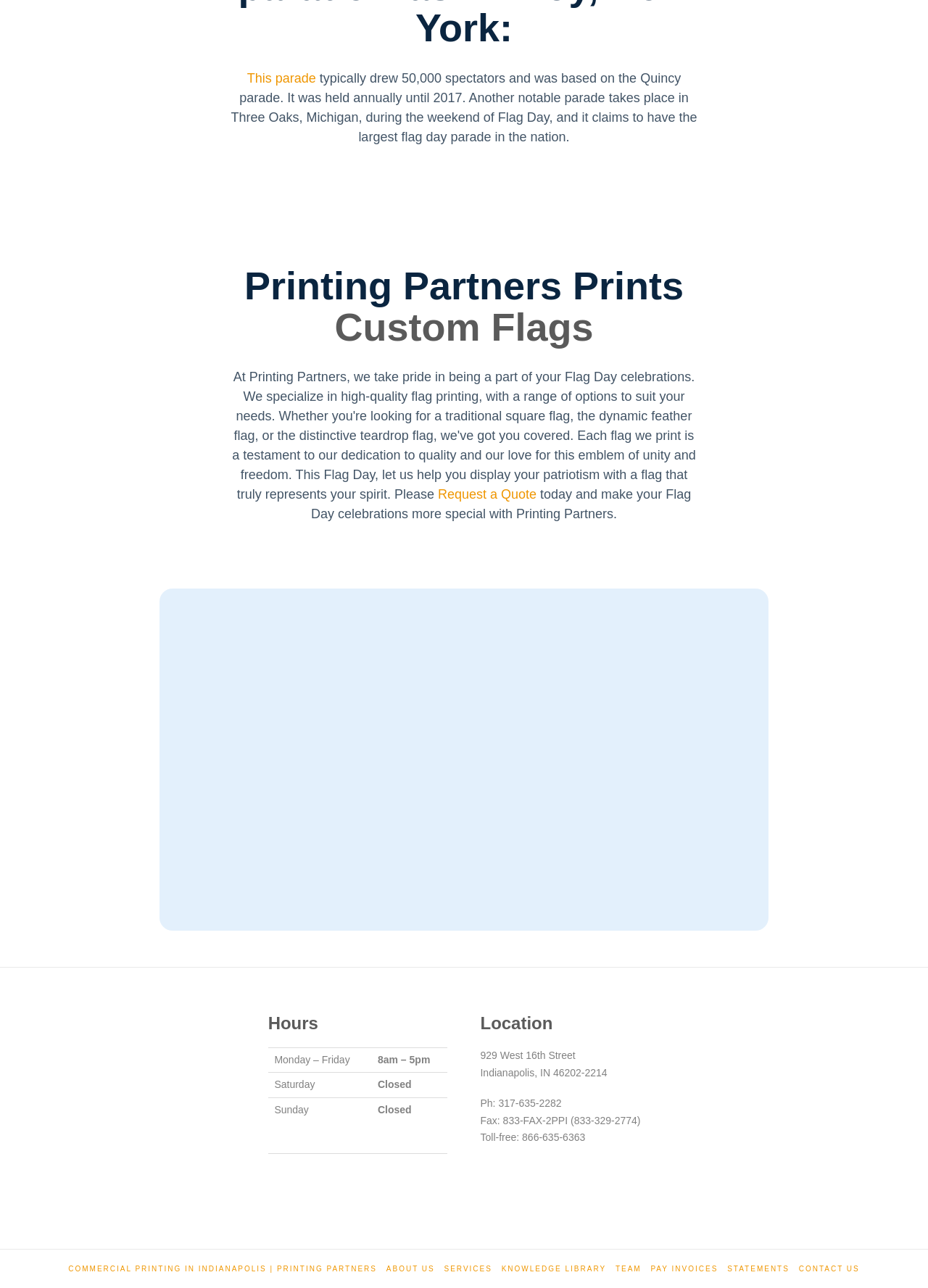What is the company's phone number?
Respond to the question with a single word or phrase according to the image.

317-635-2282